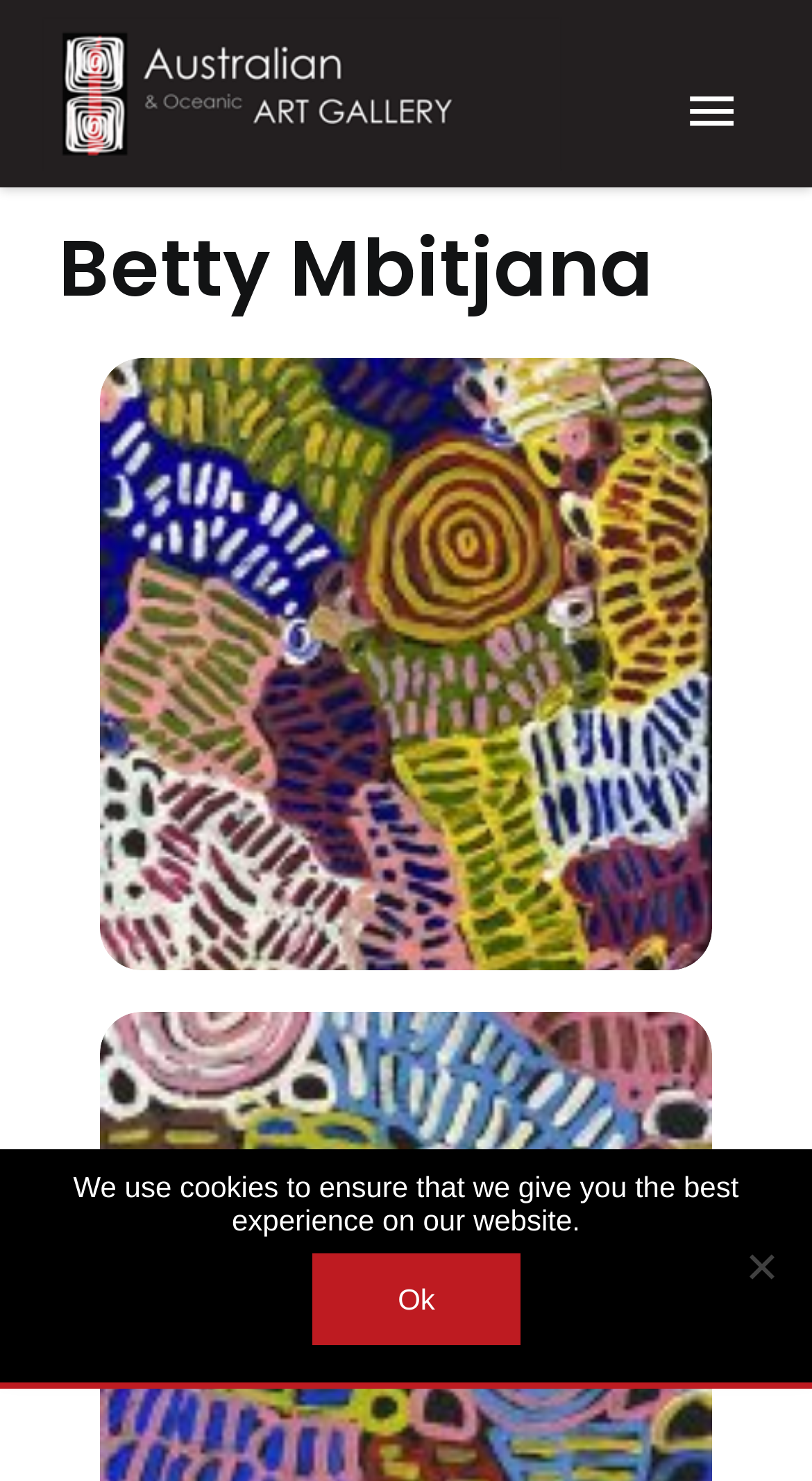Find the bounding box of the UI element described as: "Read More". The bounding box coordinates should be given as four float values between 0 and 1, i.e., [left, top, right, bottom].

[0.174, 0.759, 0.359, 0.783]